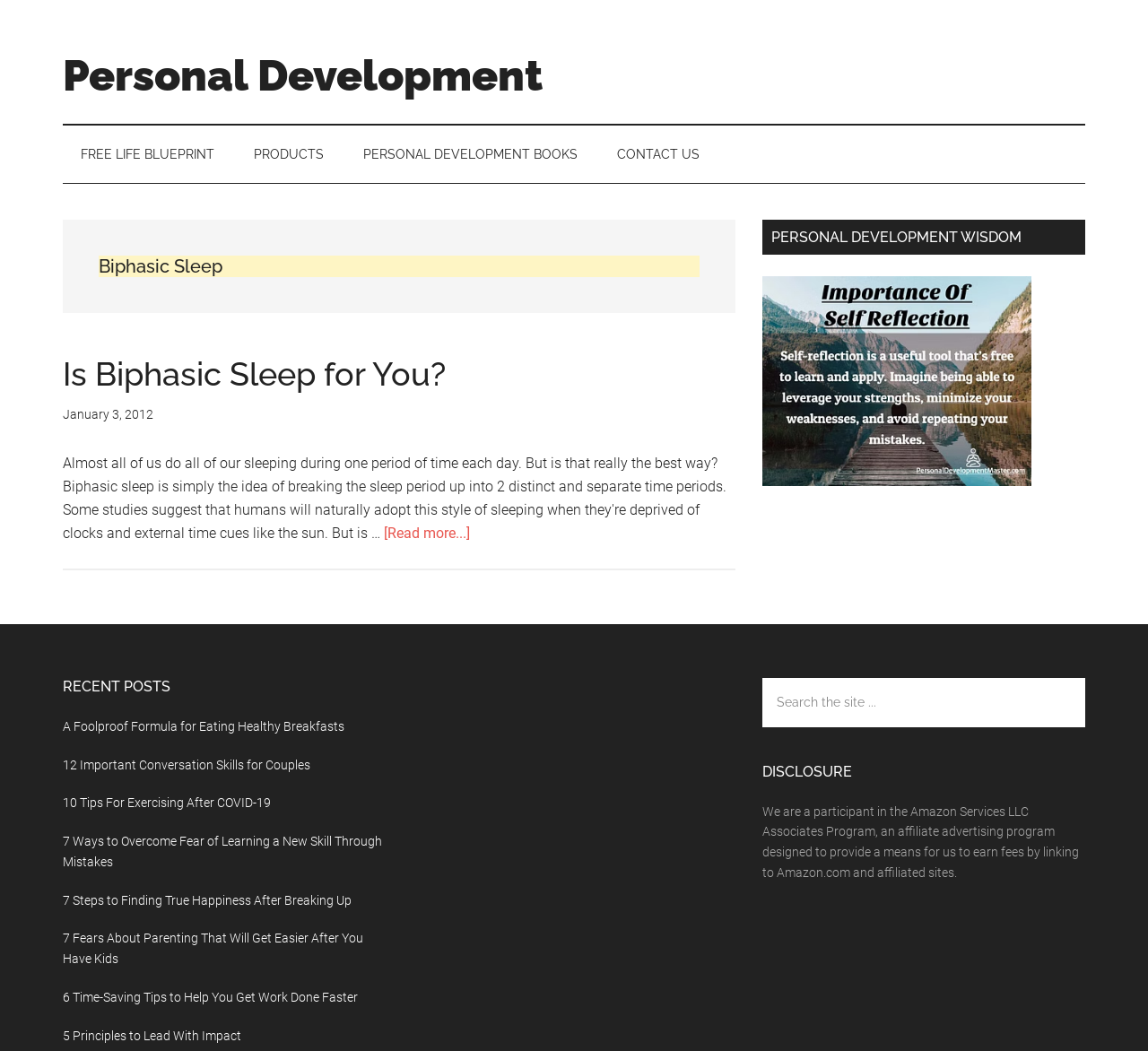Locate the bounding box of the UI element defined by this description: "Products". The coordinates should be given as four float numbers between 0 and 1, formatted as [left, top, right, bottom].

[0.205, 0.119, 0.298, 0.174]